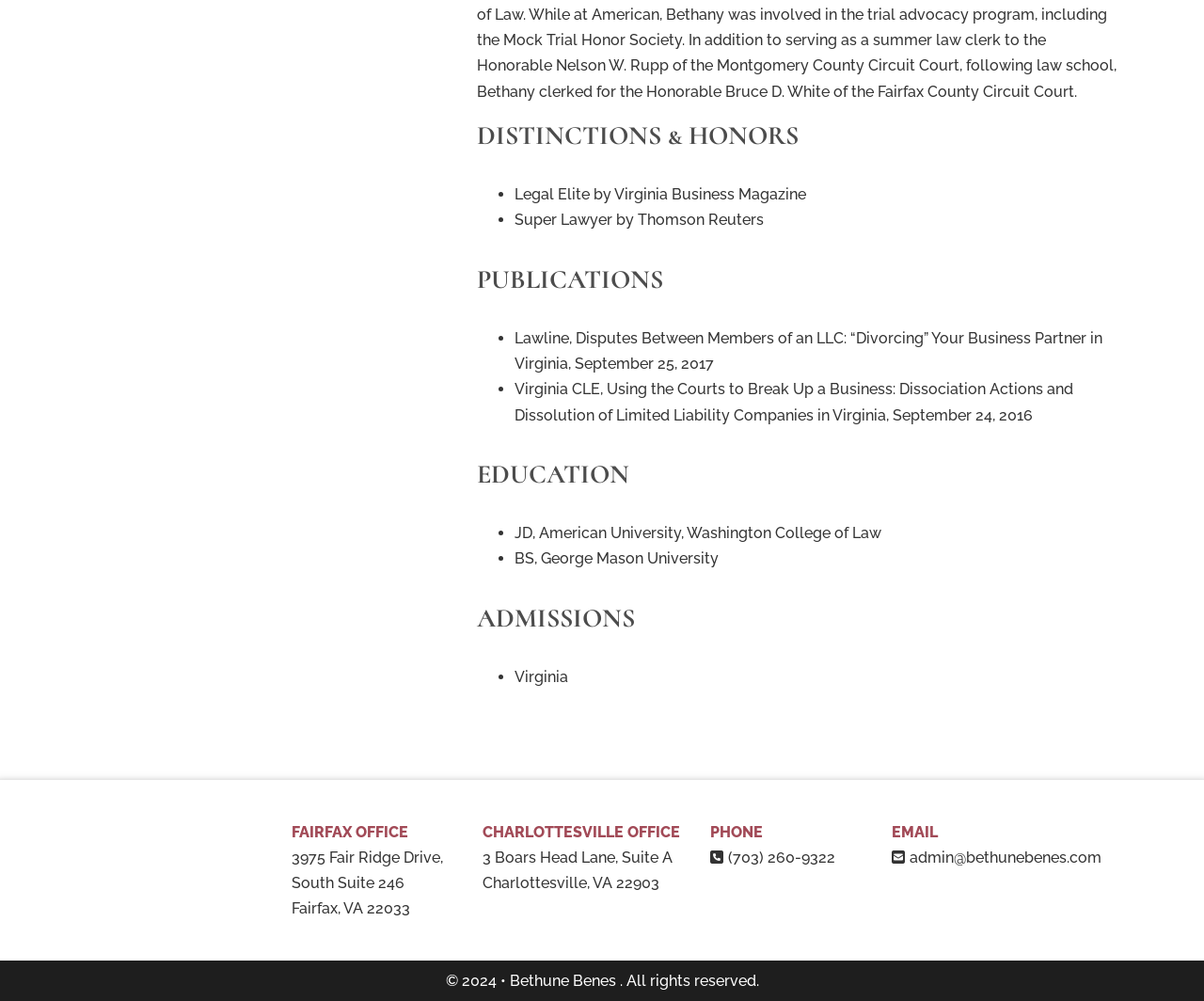What is the lawyer's highest education?
Based on the image, provide a one-word or brief-phrase response.

JD